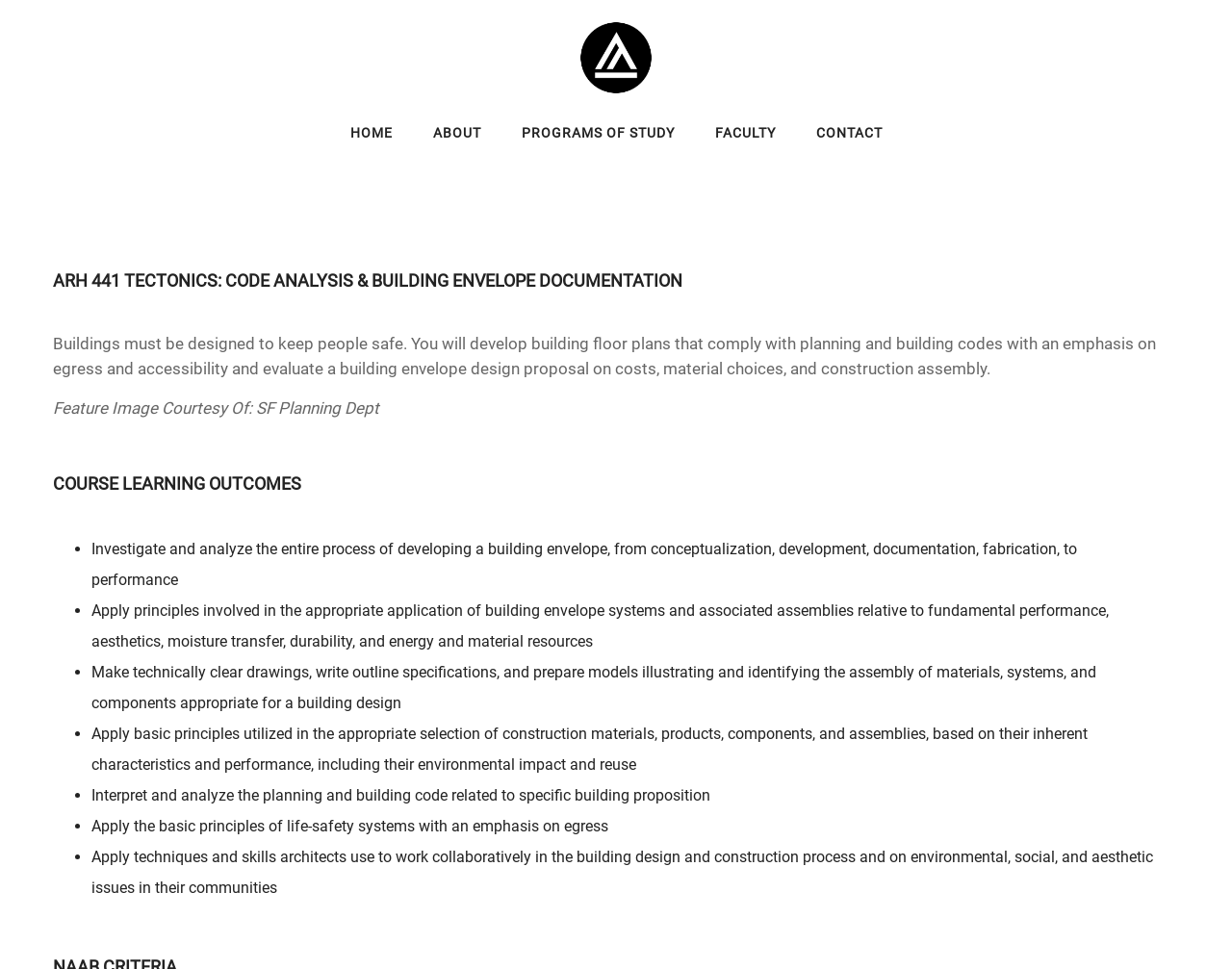Answer in one word or a short phrase: 
What is the emphasis of life-safety systems?

Egress